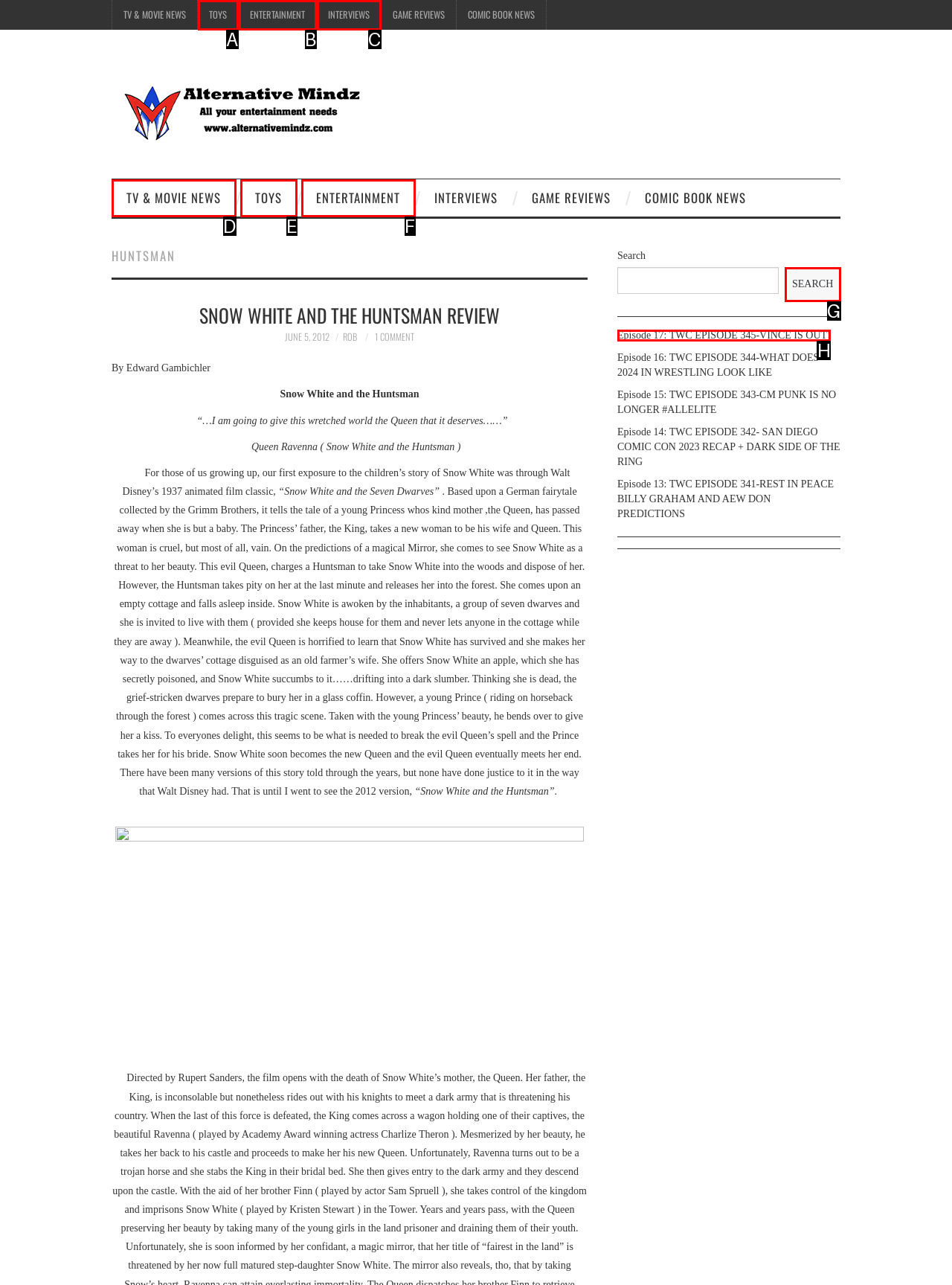Determine which UI element matches this description: TV & Movie News
Reply with the appropriate option's letter.

D